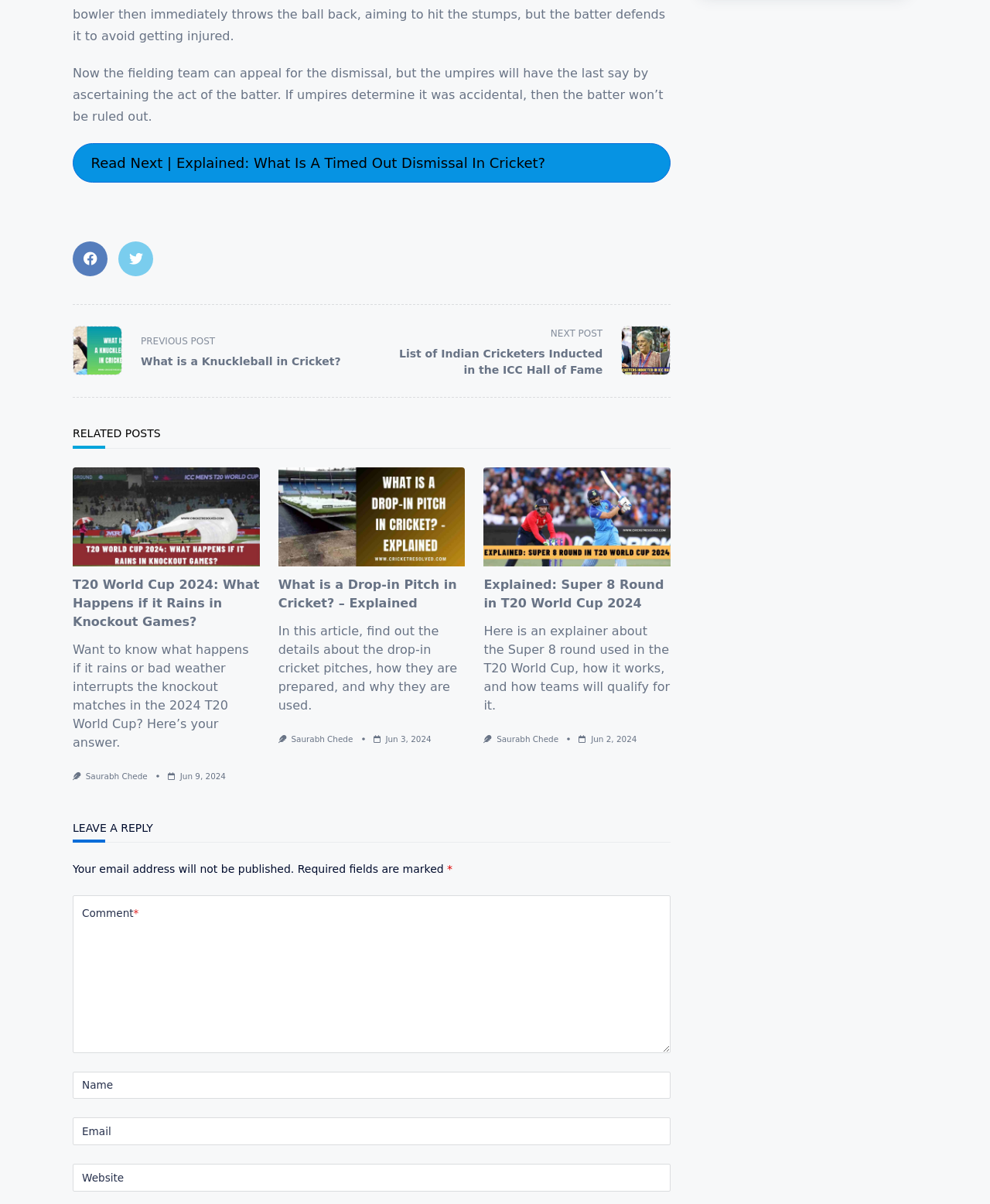Pinpoint the bounding box coordinates of the element you need to click to execute the following instruction: "View the next post about List of Indian Cricketers Inducted in the ICC Hall of Fame". The bounding box should be represented by four float numbers between 0 and 1, in the format [left, top, right, bottom].

[0.375, 0.269, 0.677, 0.314]